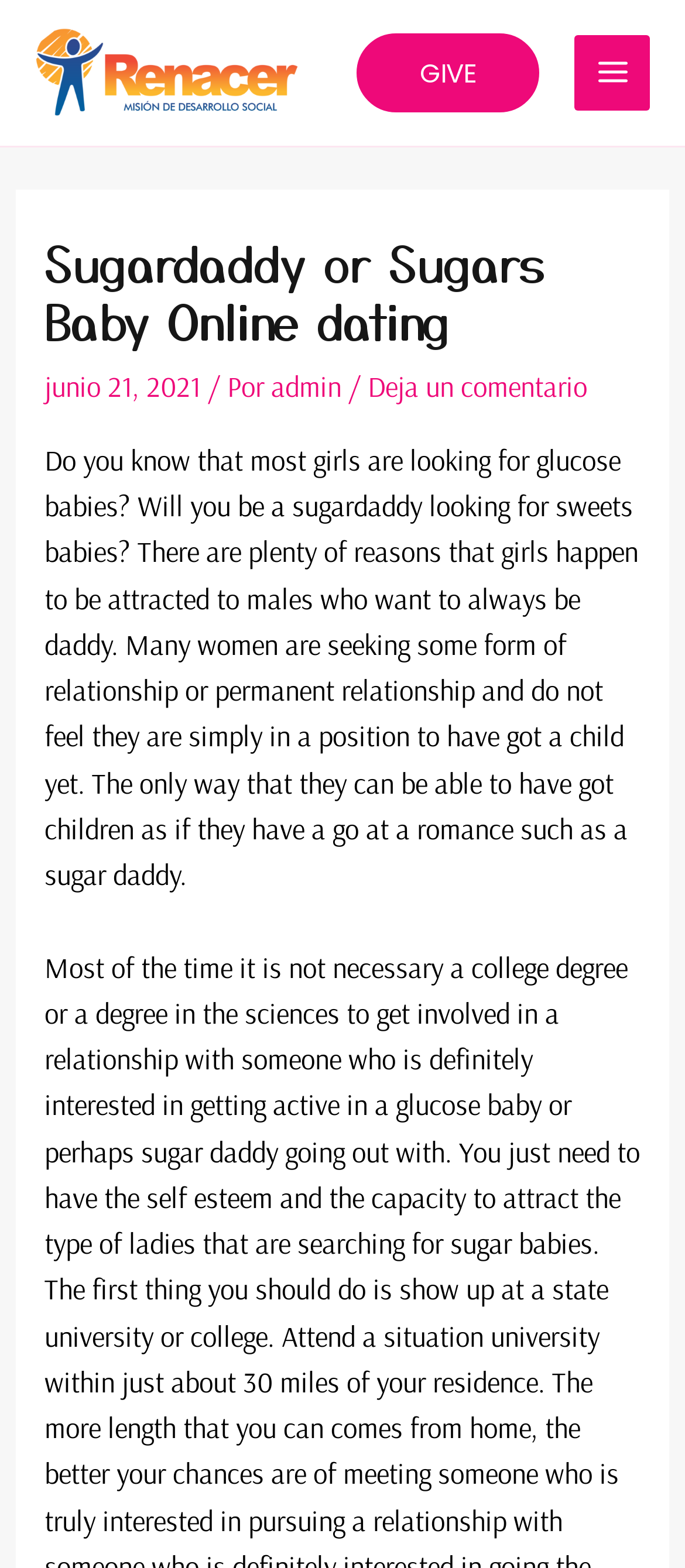Provide a one-word or one-phrase answer to the question:
What do girls look for in a sugardaddy?

permanent relationship